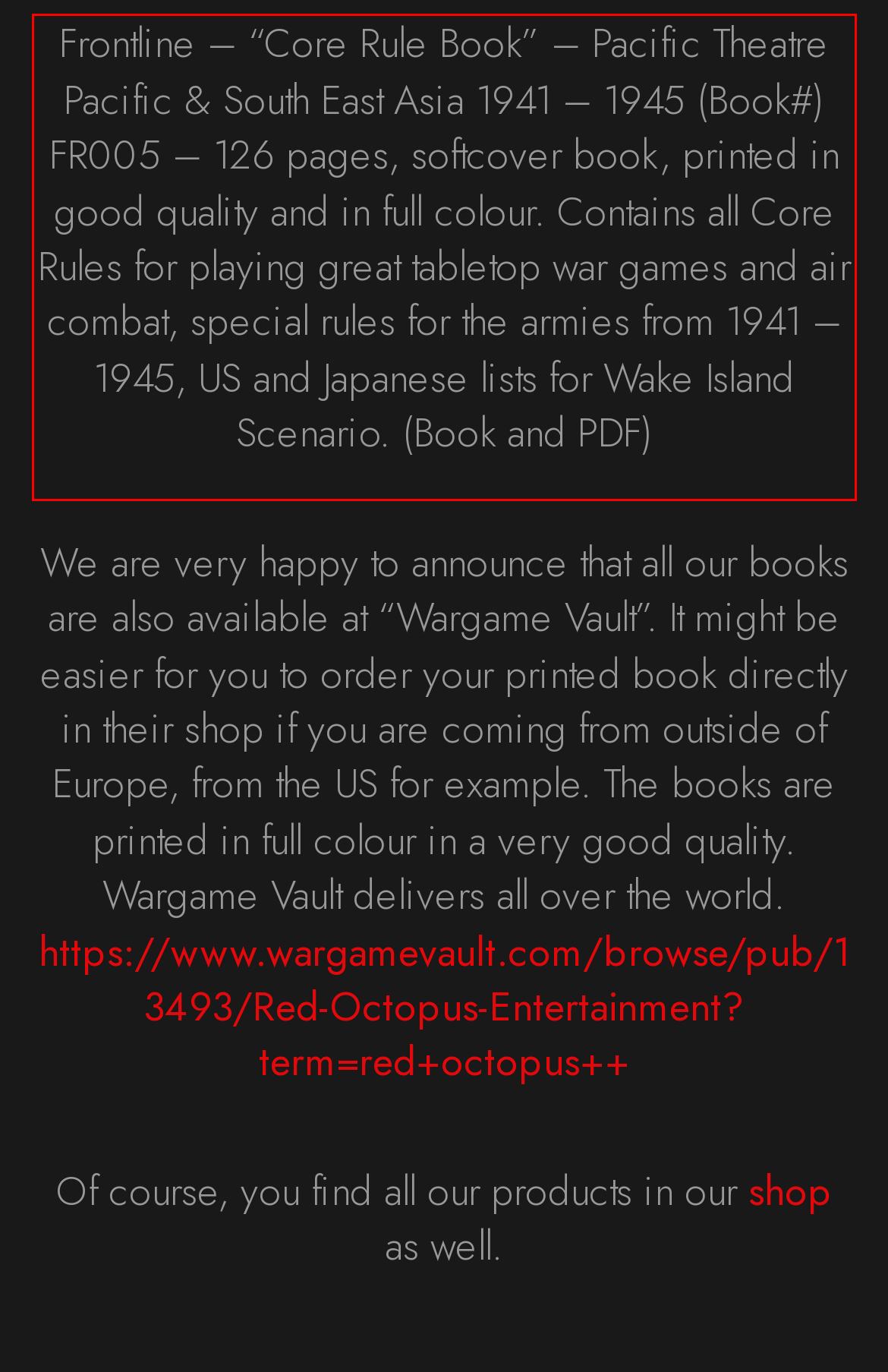Given a webpage screenshot, locate the red bounding box and extract the text content found inside it.

Frontline – “Core Rule Book” – Pacific Theatre Pacific & South East Asia 1941 – 1945 (Book#) FR005 – 126 pages, softcover book, printed in good quality and in full colour. Contains all Core Rules for playing great tabletop war games and air combat, special rules for the armies from 1941 – 1945, US and Japanese lists for Wake Island Scenario. (Book and PDF)